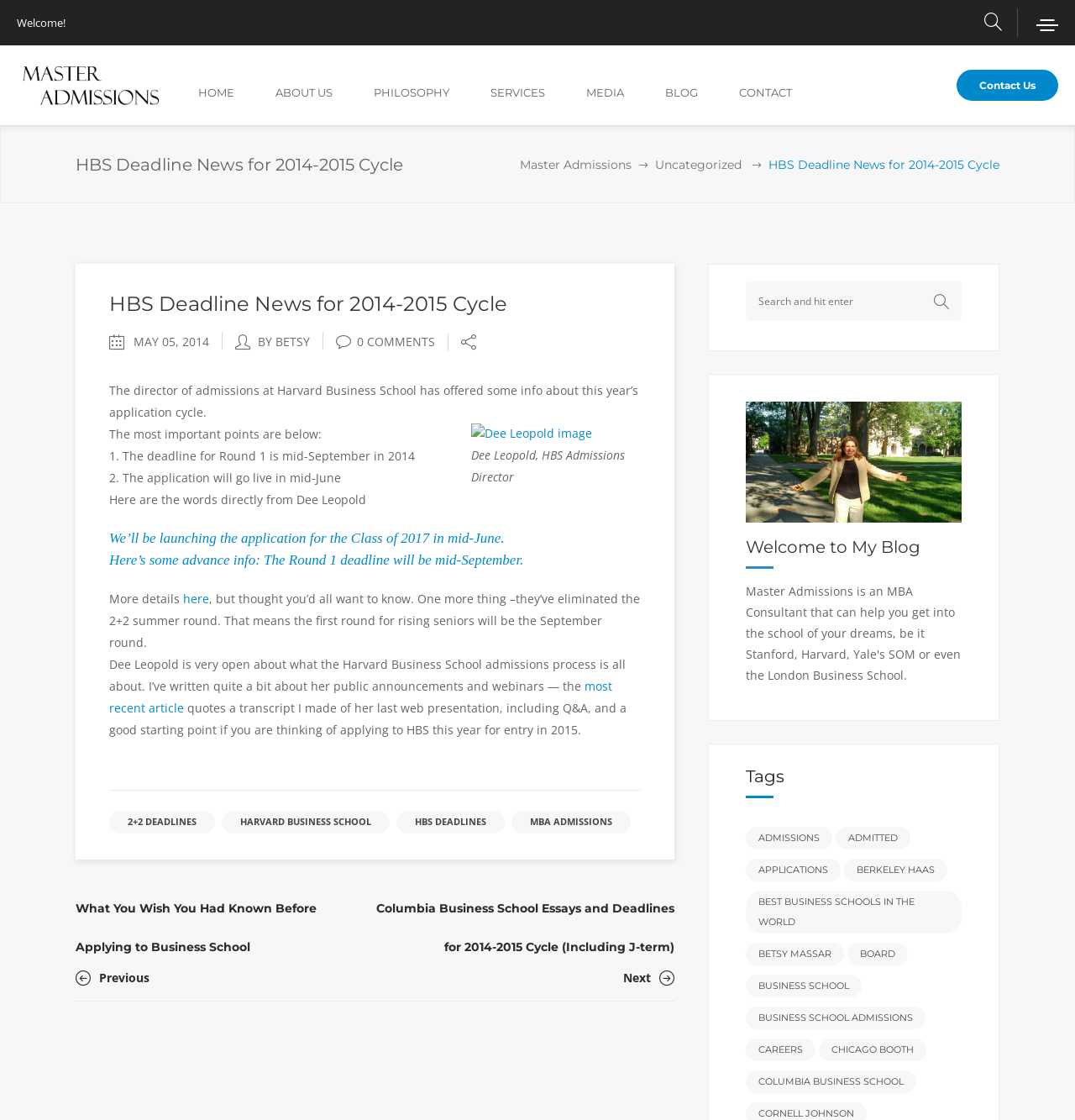Locate the bounding box coordinates of the clickable region to complete the following instruction: "Click on the logo."

[0.016, 0.049, 0.152, 0.103]